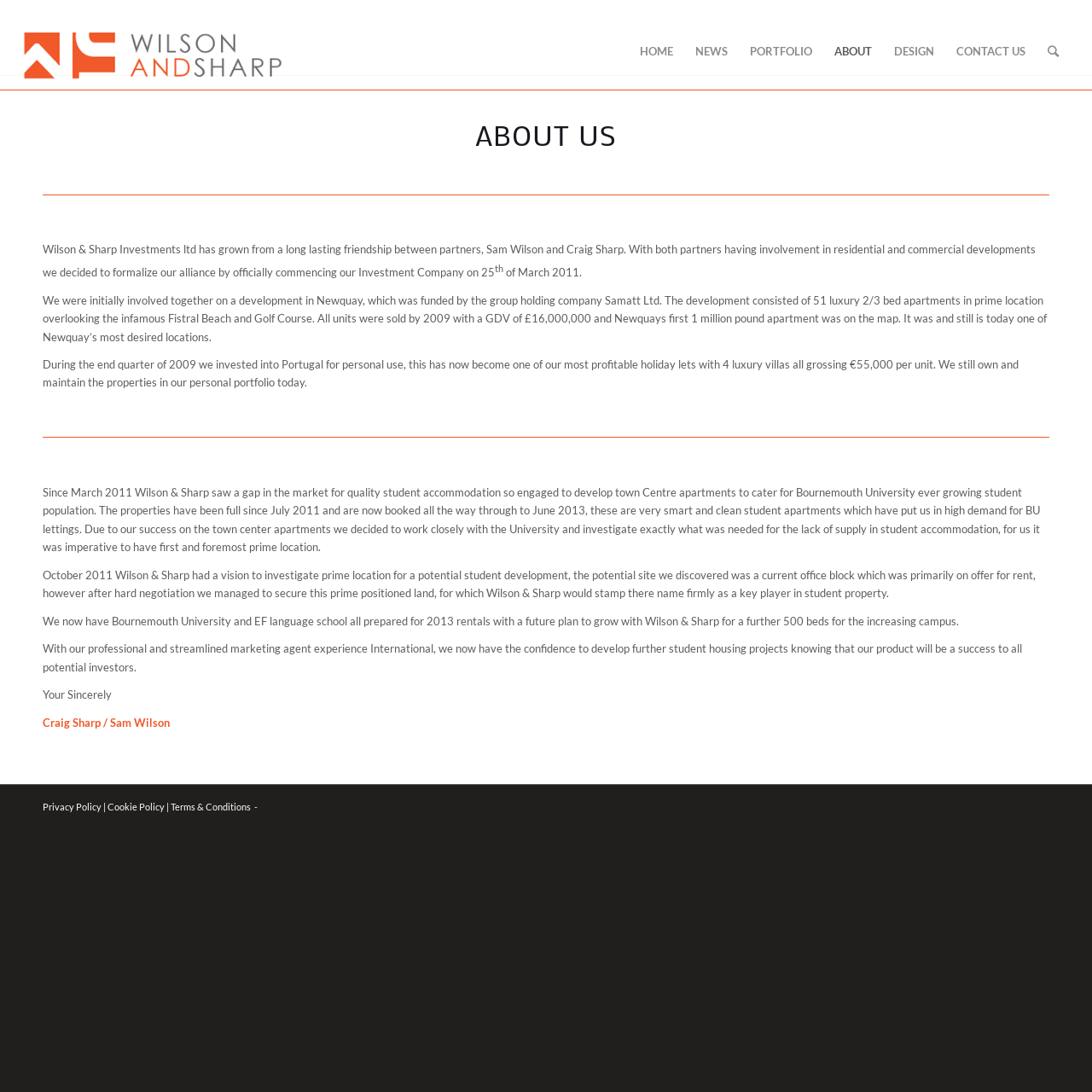What is the main business of the company?
Provide a well-explained and detailed answer to the question.

The main business of the company is mentioned in the text 'Wilson & Sharp saw a gap in the market for quality student accommodation' and 'we decided to formalize our alliance by officially commencing our Investment Company' which indicates that the company is involved in student and residential investments.